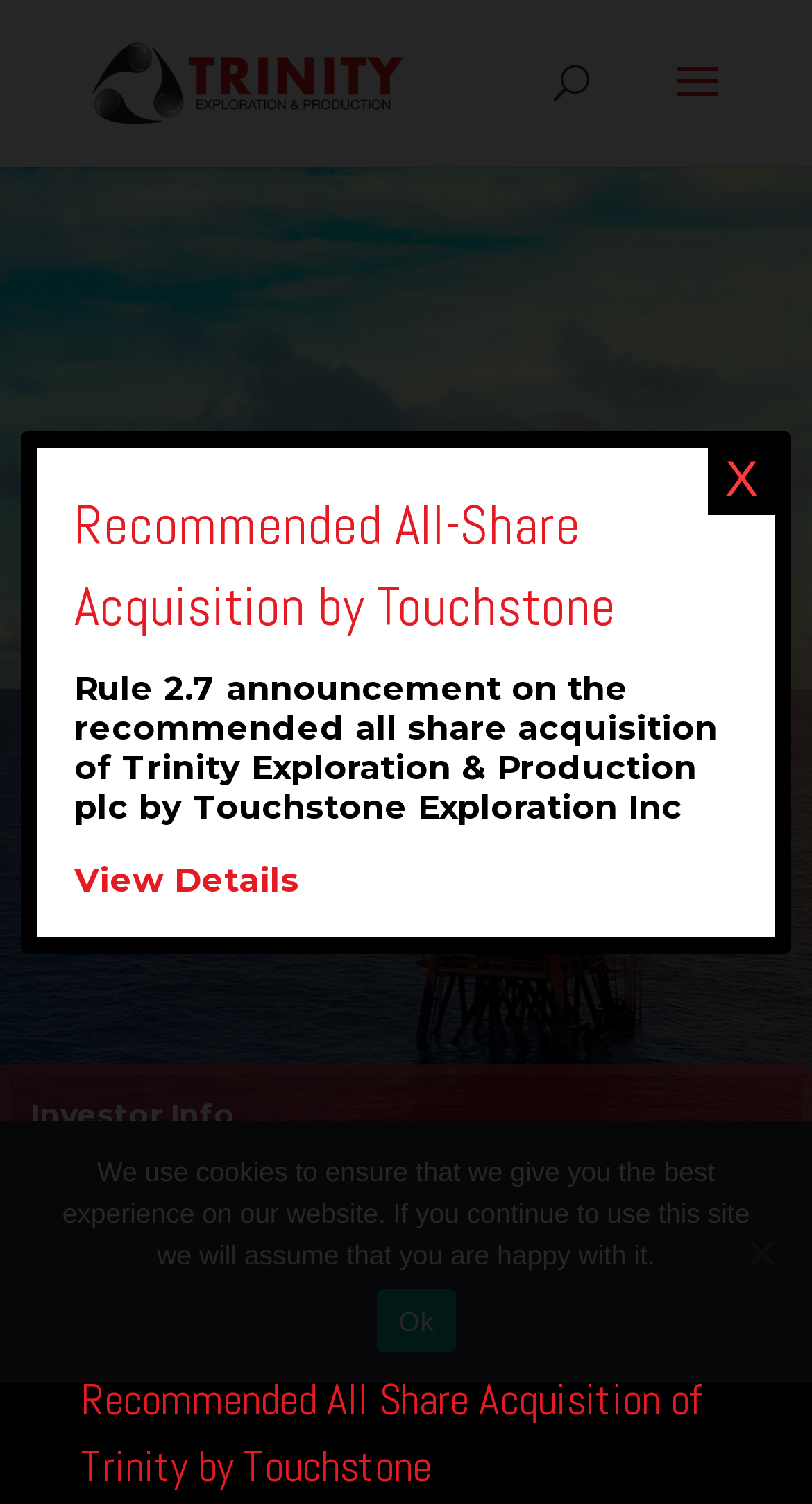What is the company's reserves in 2023?
Please give a detailed and thorough answer to the question, covering all relevant points.

I found the answer by looking at the link 'Investor Info 2023 reserves of 12.9 mmbbls 2023 Production: 2,790 bopd' which is located at the top of the webpage. The reserves information is explicitly stated in this link.